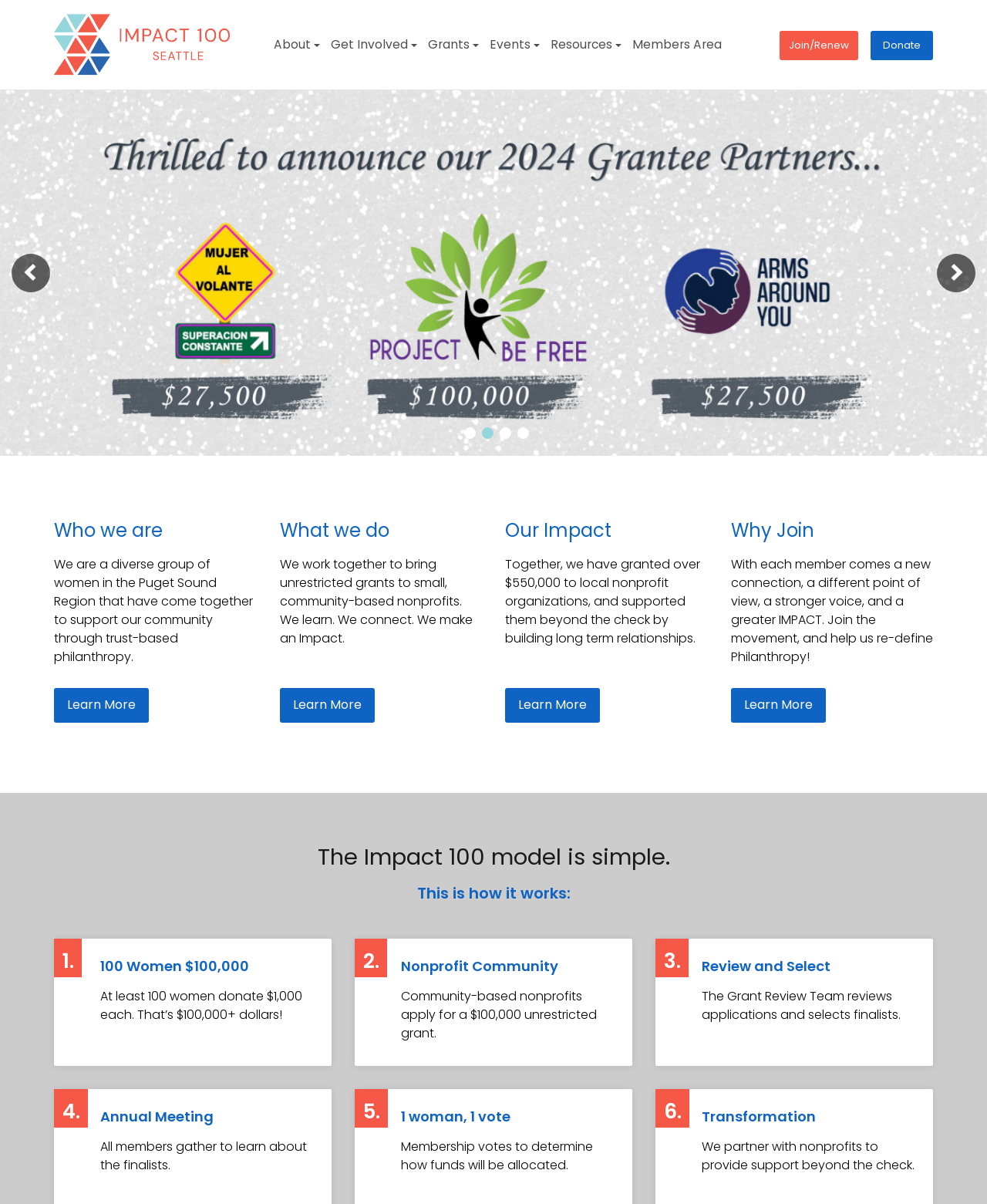Please reply with a single word or brief phrase to the question: 
What is the goal of Impact 100 Seattle's grants?

Transformation